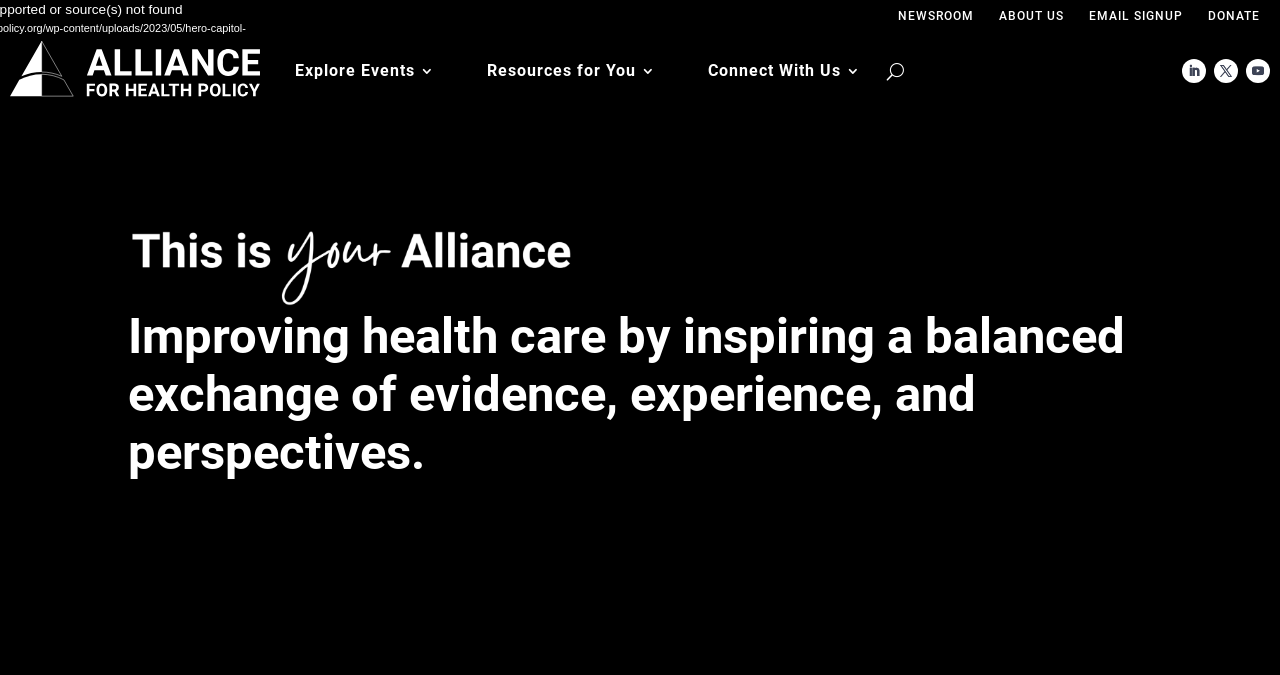Specify the bounding box coordinates of the element's area that should be clicked to execute the given instruction: "Donate to the organization". The coordinates should be four float numbers between 0 and 1, i.e., [left, top, right, bottom].

[0.936, 0.013, 0.992, 0.034]